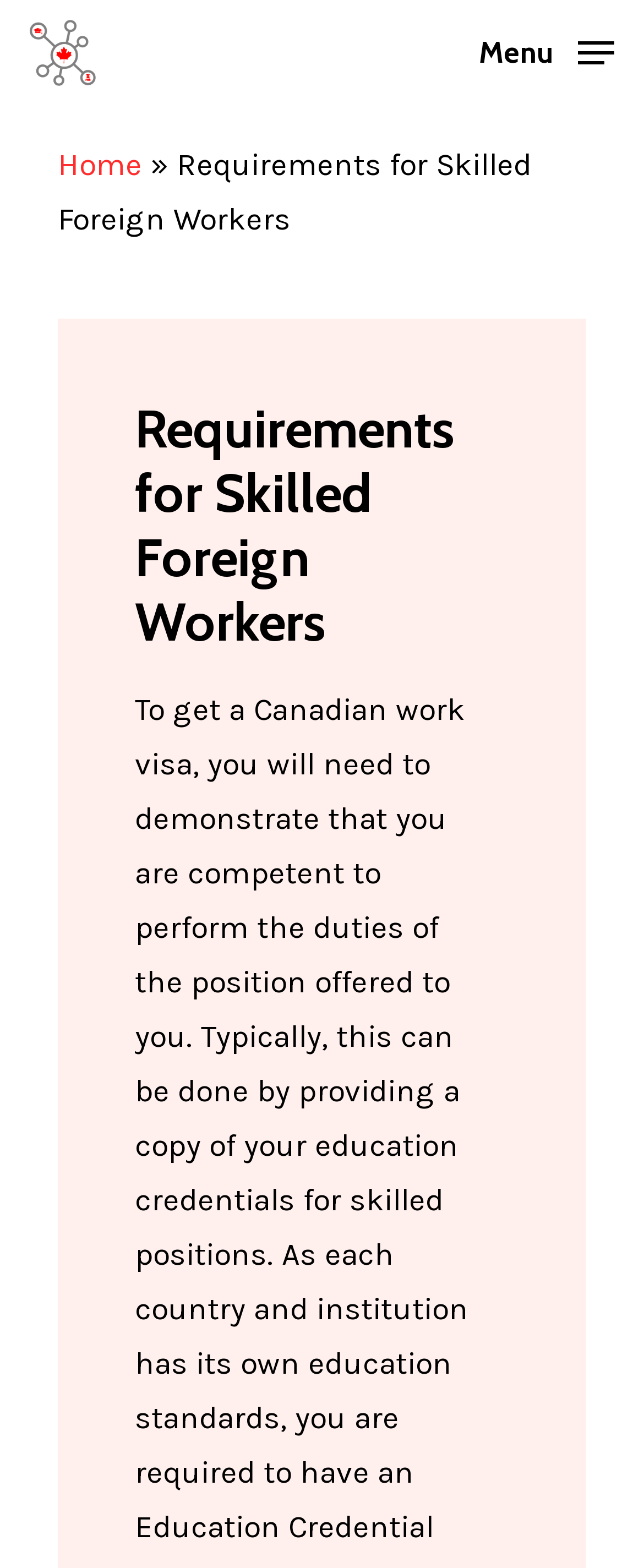Convey a detailed summary of the webpage, mentioning all key elements.

The webpage is about the requirements for skilled foreign workers, as indicated by the title "Requirements for Skilled Foreign Workers - canadaimmhub.ca". 

At the top left corner, there is a link to "canadaimmhub.ca" accompanied by an image with the same name. 

On the top right side, there is a navigation menu that is not expanded. Within this menu, there is a link to "Home" followed by a right-facing arrow symbol. 

Below the navigation menu, there is a heading that reads "Requirements for Skilled Foreign Workers", which is a prominent element on the page.